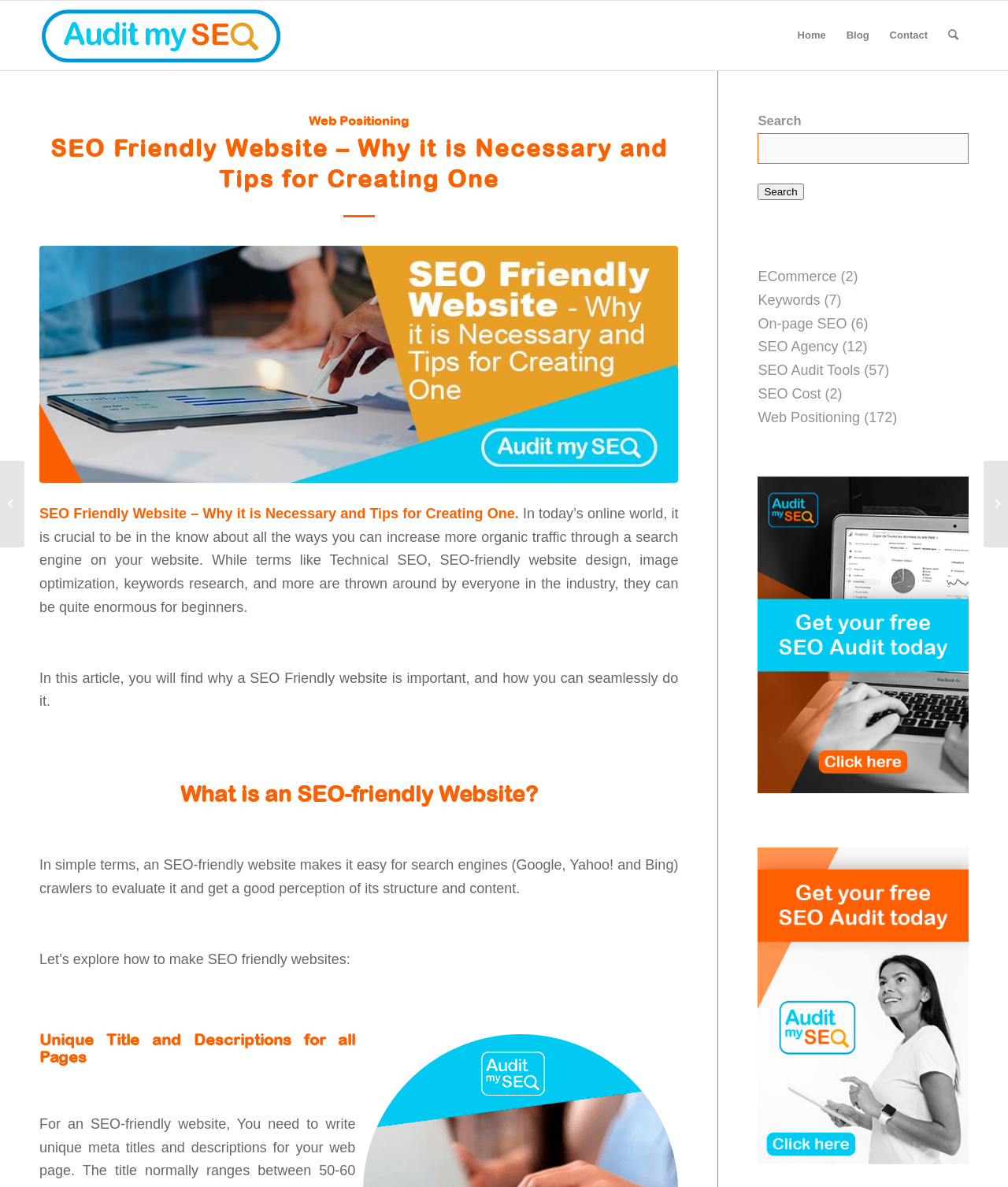Find the bounding box coordinates of the element to click in order to complete this instruction: "Read about 'What is an SEO-friendly Website?'". The bounding box coordinates must be four float numbers between 0 and 1, denoted as [left, top, right, bottom].

[0.039, 0.659, 0.673, 0.679]